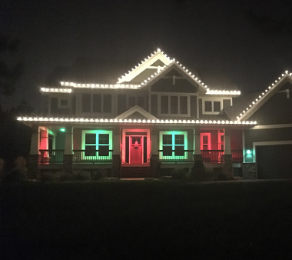Elaborate on the details you observe in the image.

The image depicts a beautifully decorated house at night, showcasing an impressive holiday light display. The exterior features a charming design with multicolored lights, predominantly red and green, illuminating the entrance and surrounding areas. The roof is adorned with classic white lights that create an enchanting outline, enhancing the home's architectural features. The front porch is inviting, lit by vibrant green lights on either side of the entrance, while the red lights draw attention to the front door, adding a festive touch. This scene beautifully reflects the spirit of the season, showcasing the artistry and creativity that can transform a home into a seasonal wonderland, inviting onlookers to admire its festive charm.